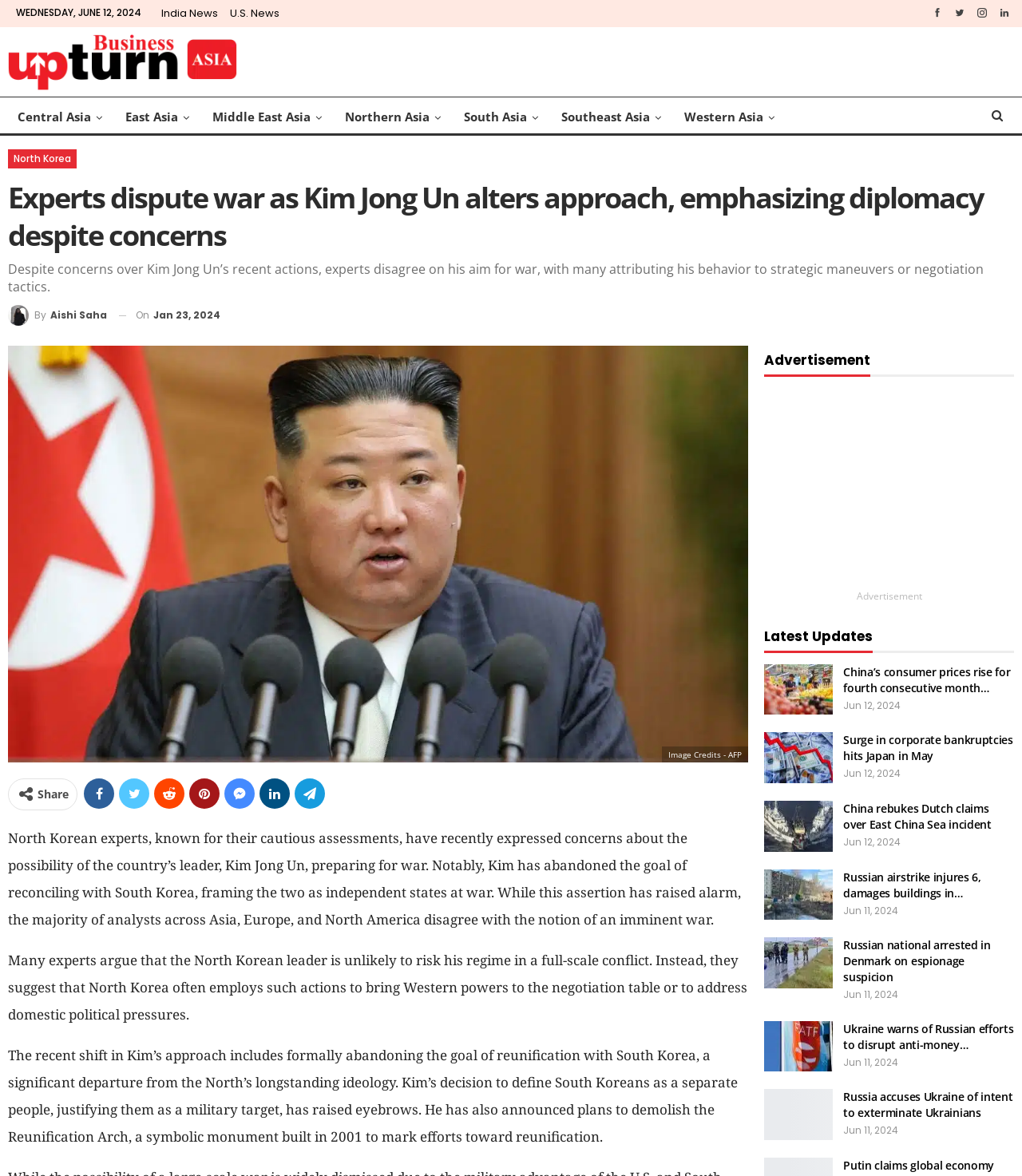What is the purpose of the Reunification Arch?
Can you provide a detailed and comprehensive answer to the question?

The purpose of the Reunification Arch can be inferred from the static text 'He has also announced plans to demolish the Reunification Arch, a symbolic monument built in 2001 to mark efforts toward reunification'.